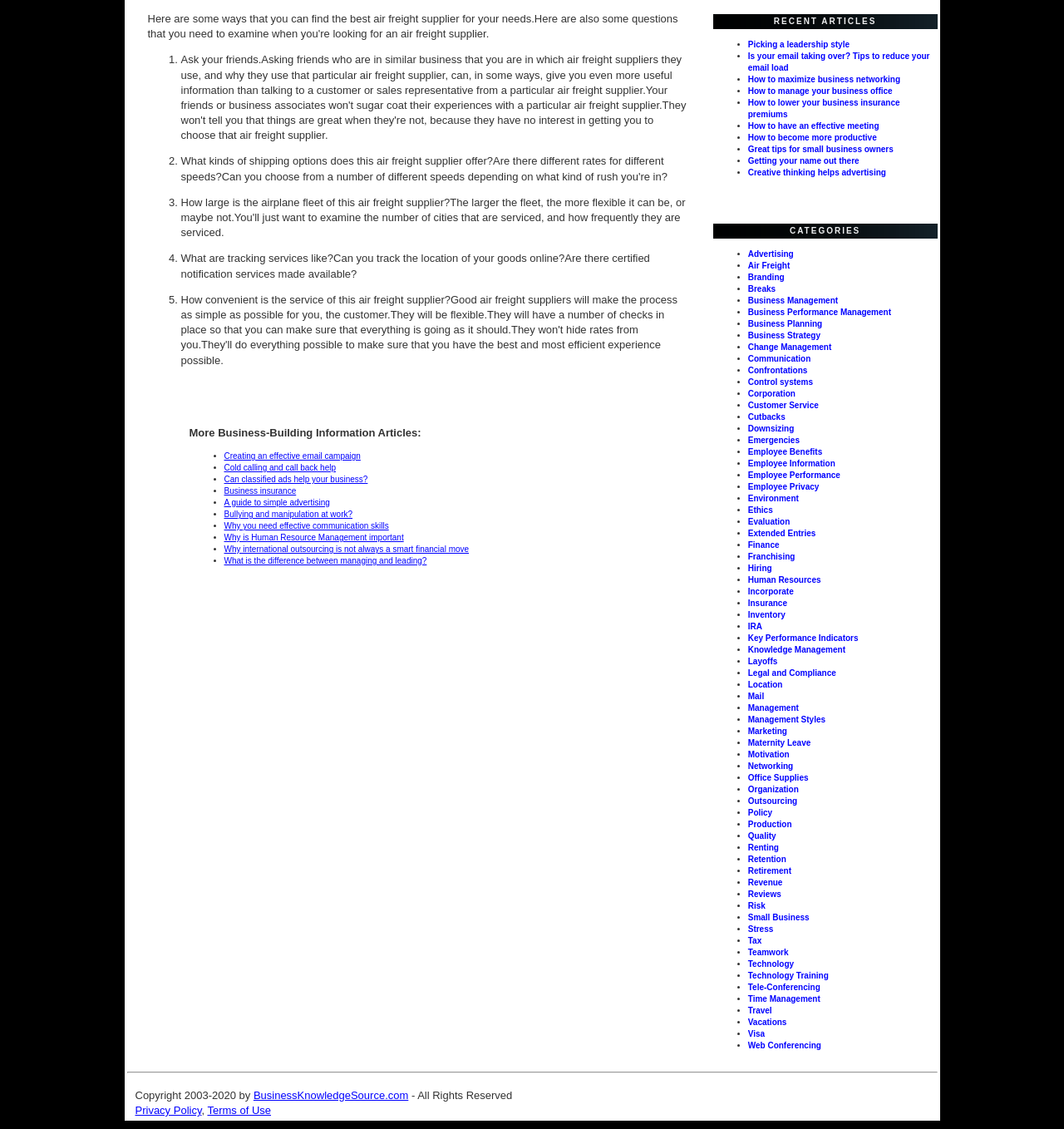Determine the bounding box coordinates of the UI element described by: "Incorporate".

[0.703, 0.52, 0.746, 0.528]